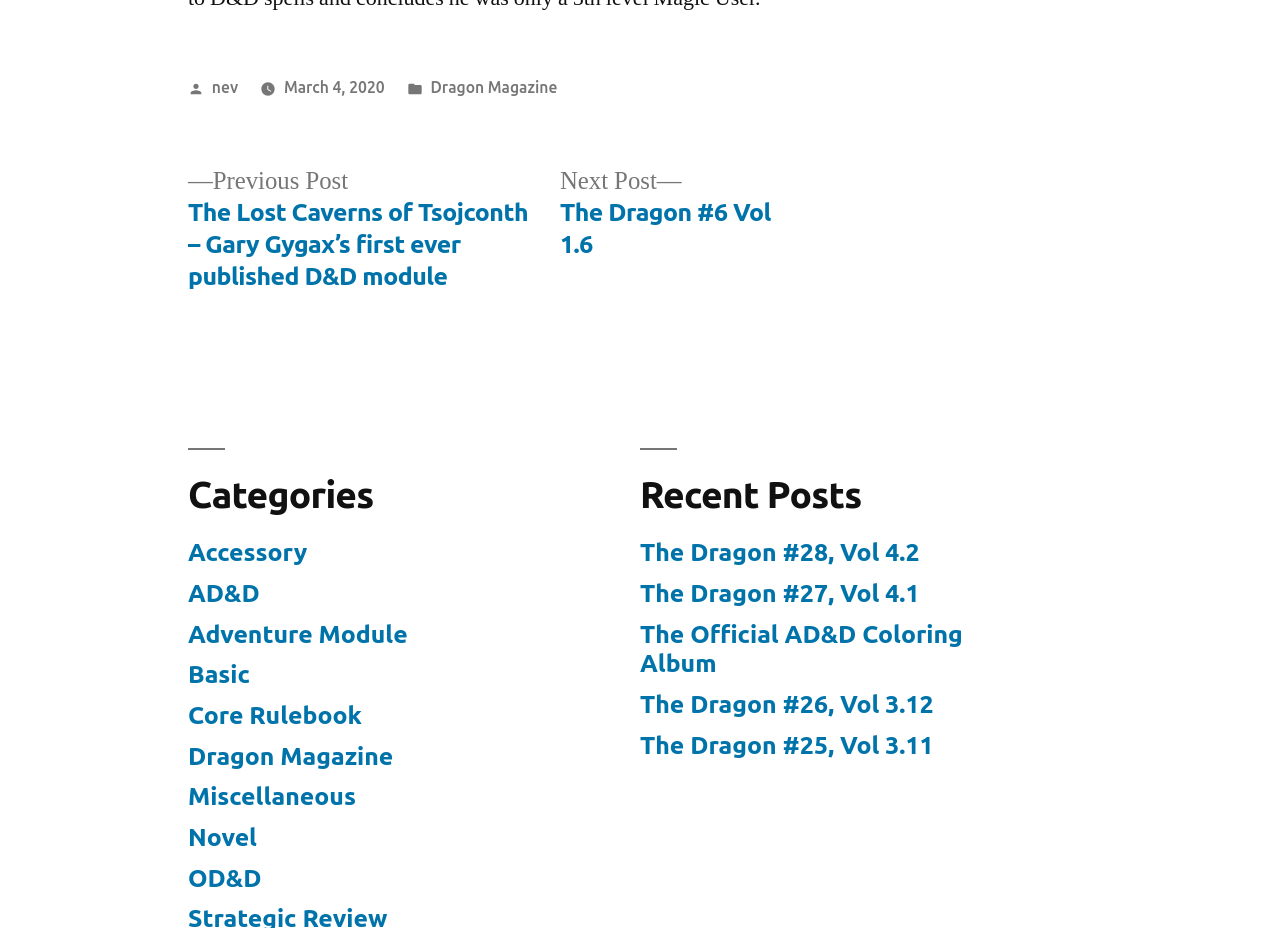What categories are available on the webpage?
Based on the image, answer the question with as much detail as possible.

The categories are listed under the 'Categories' heading, which includes links to 'Accessory', 'AD&D', 'Adventure Module', and so on.